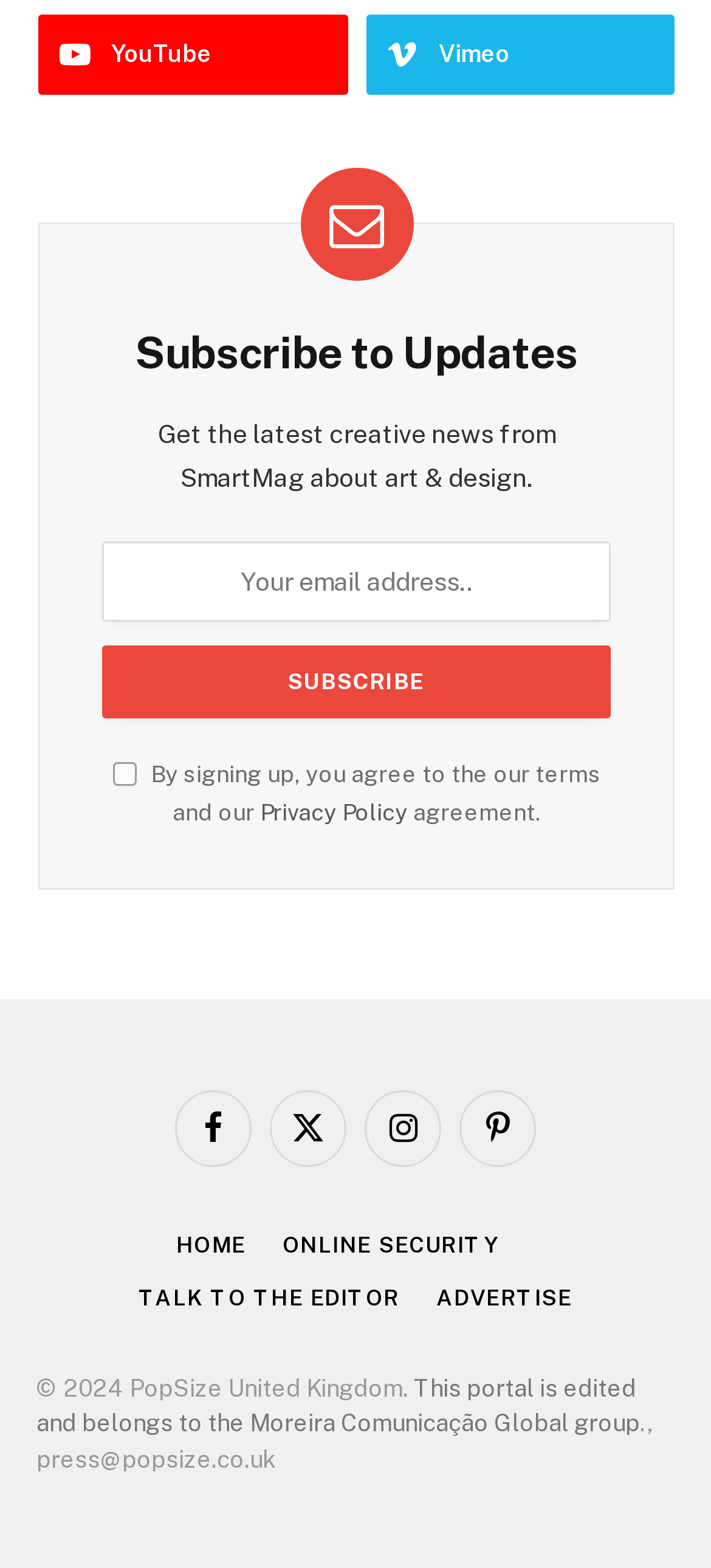Please determine the bounding box coordinates of the clickable area required to carry out the following instruction: "Check the terms and privacy policy agreement". The coordinates must be four float numbers between 0 and 1, represented as [left, top, right, bottom].

[0.158, 0.486, 0.191, 0.501]